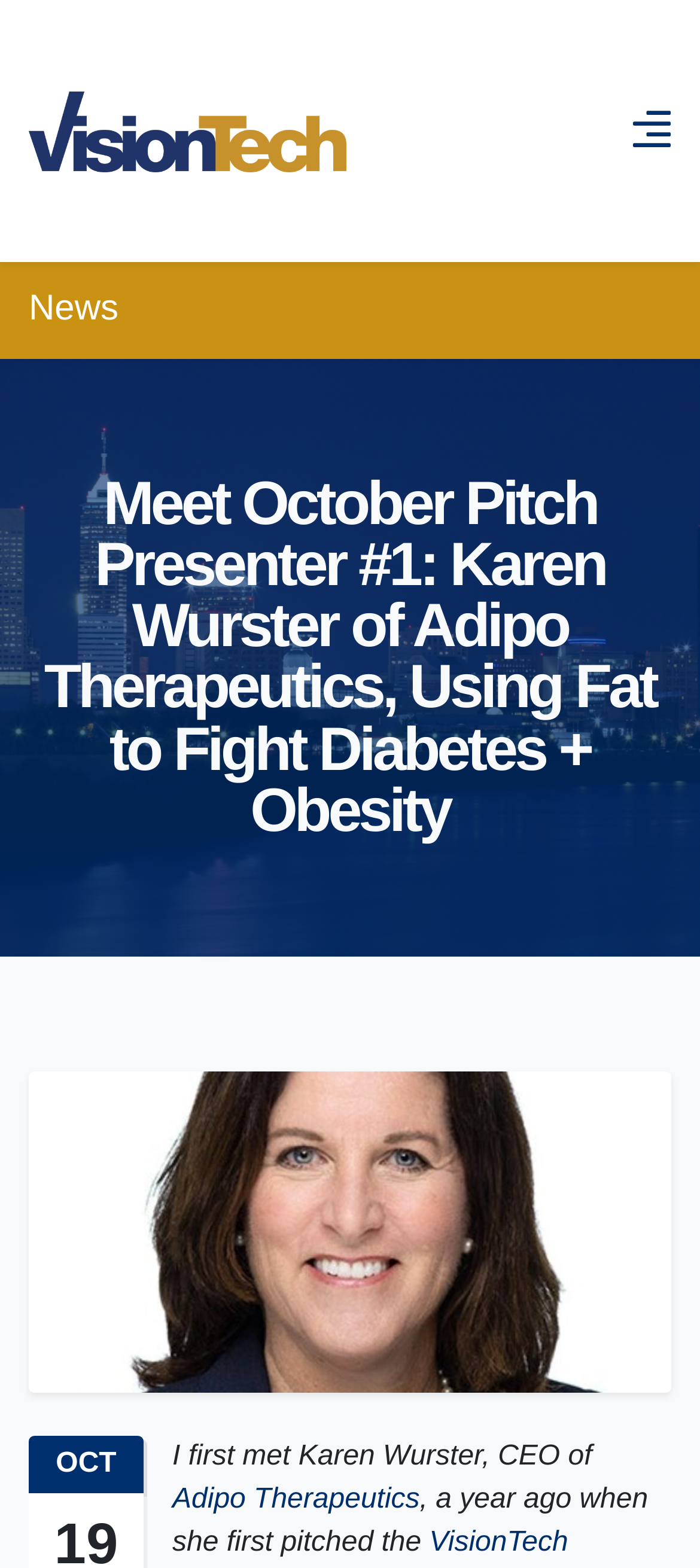Use one word or a short phrase to answer the question provided: 
What is the topic of the pitch presented by Karen Wurster?

Using Fat to Fight Diabetes + Obesity